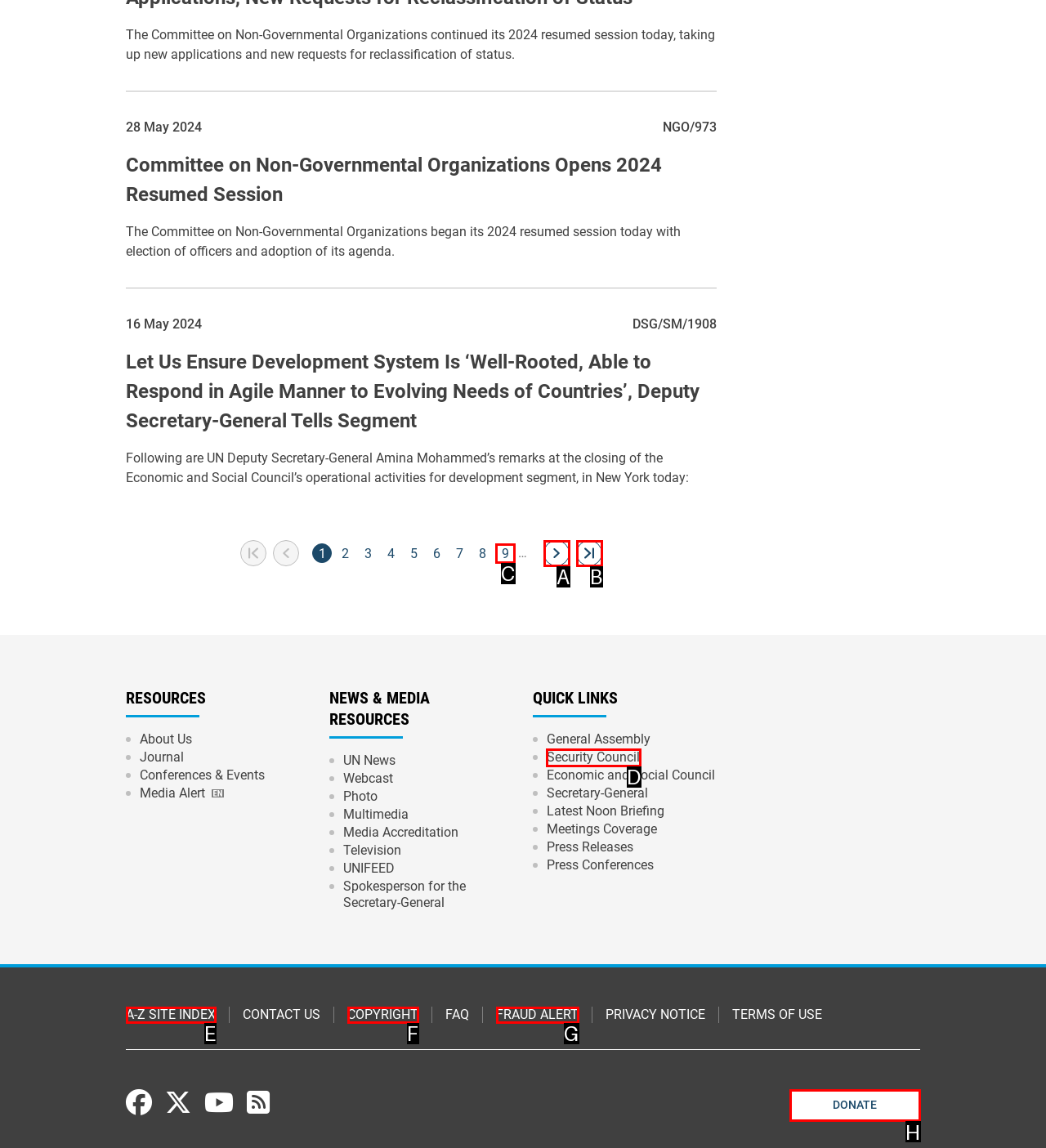Identify the correct HTML element to click to accomplish this task: Donate
Respond with the letter corresponding to the correct choice.

H